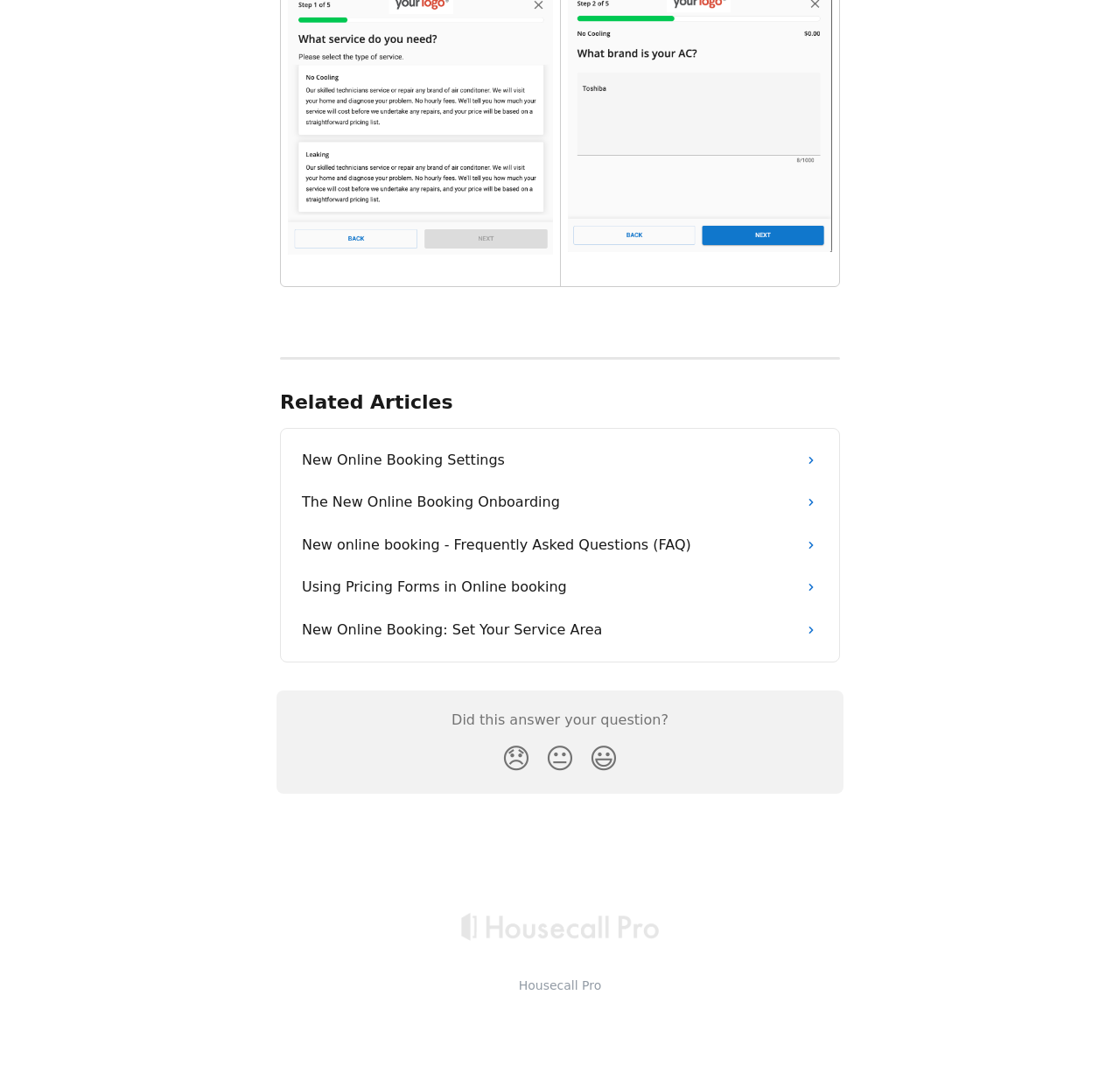Answer with a single word or phrase: 
What is the purpose of the 'Did this answer your question?' text?

Feedback prompt